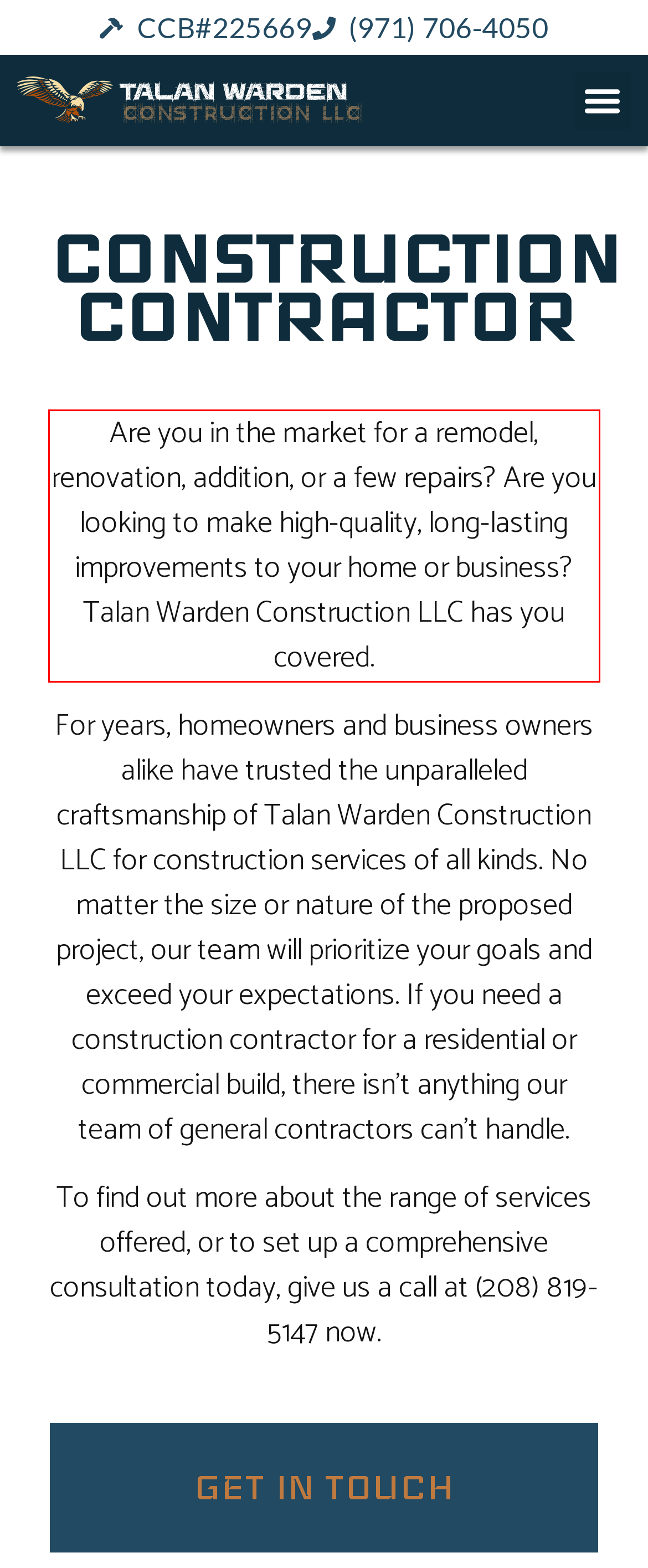Using the webpage screenshot, recognize and capture the text within the red bounding box.

Are you in the market for a remodel, renovation, addition, or a few repairs? Are you looking to make high-quality, long-lasting improvements to your home or business? Talan Warden Construction LLC has you covered.